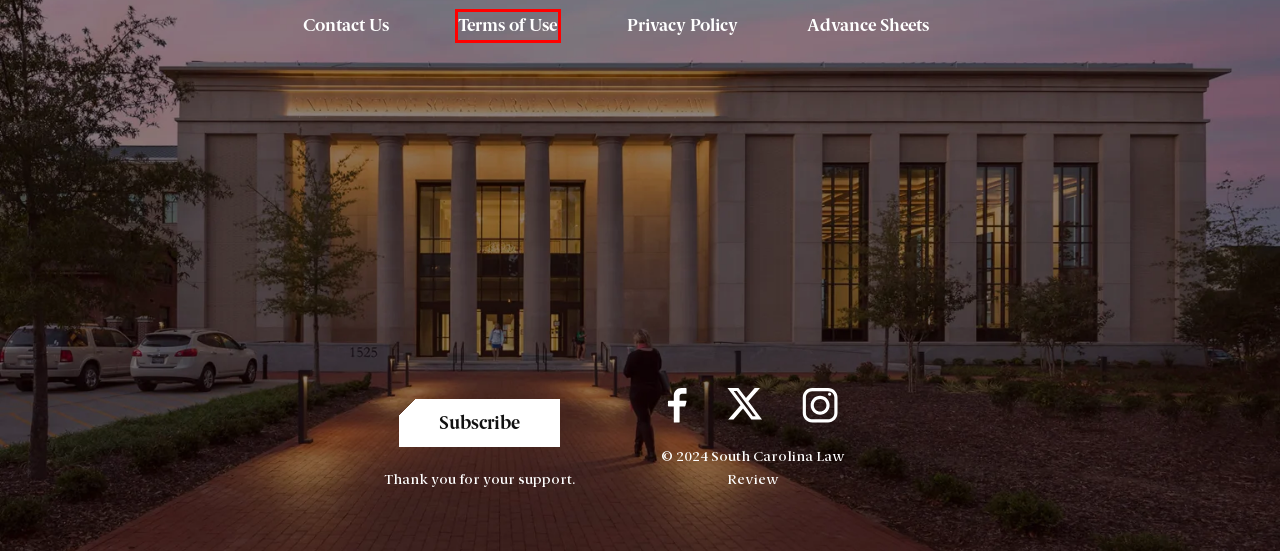Analyze the screenshot of a webpage with a red bounding box and select the webpage description that most accurately describes the new page resulting from clicking the element inside the red box. Here are the candidates:
A. Fourth Circuit Surveys Archives - South Carolina Law Review
B. Subscriptions - South Carolina Law Review
C. Symposium - South Carolina Law Review
D. Terms of Use - South Carolina Law Review
E. S.C. Advance Sheets Archives - South Carolina Law Review
F. Home Page - South Carolina Law Review
G. Privacy Policy - South Carolina Law Review
H. Employment Law Archives - South Carolina Law Review

D